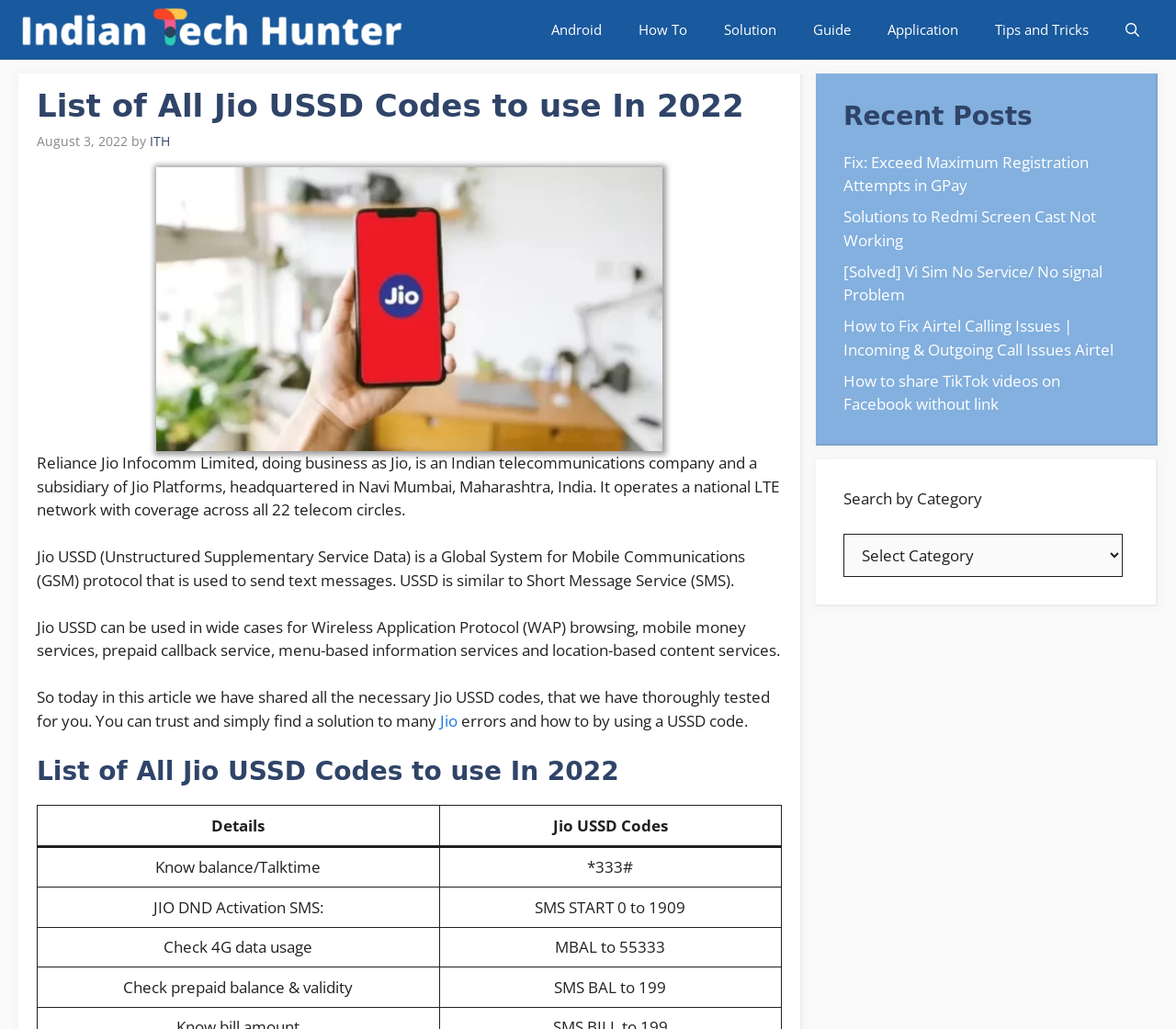Determine the bounding box coordinates of the target area to click to execute the following instruction: "Submit a comment."

None